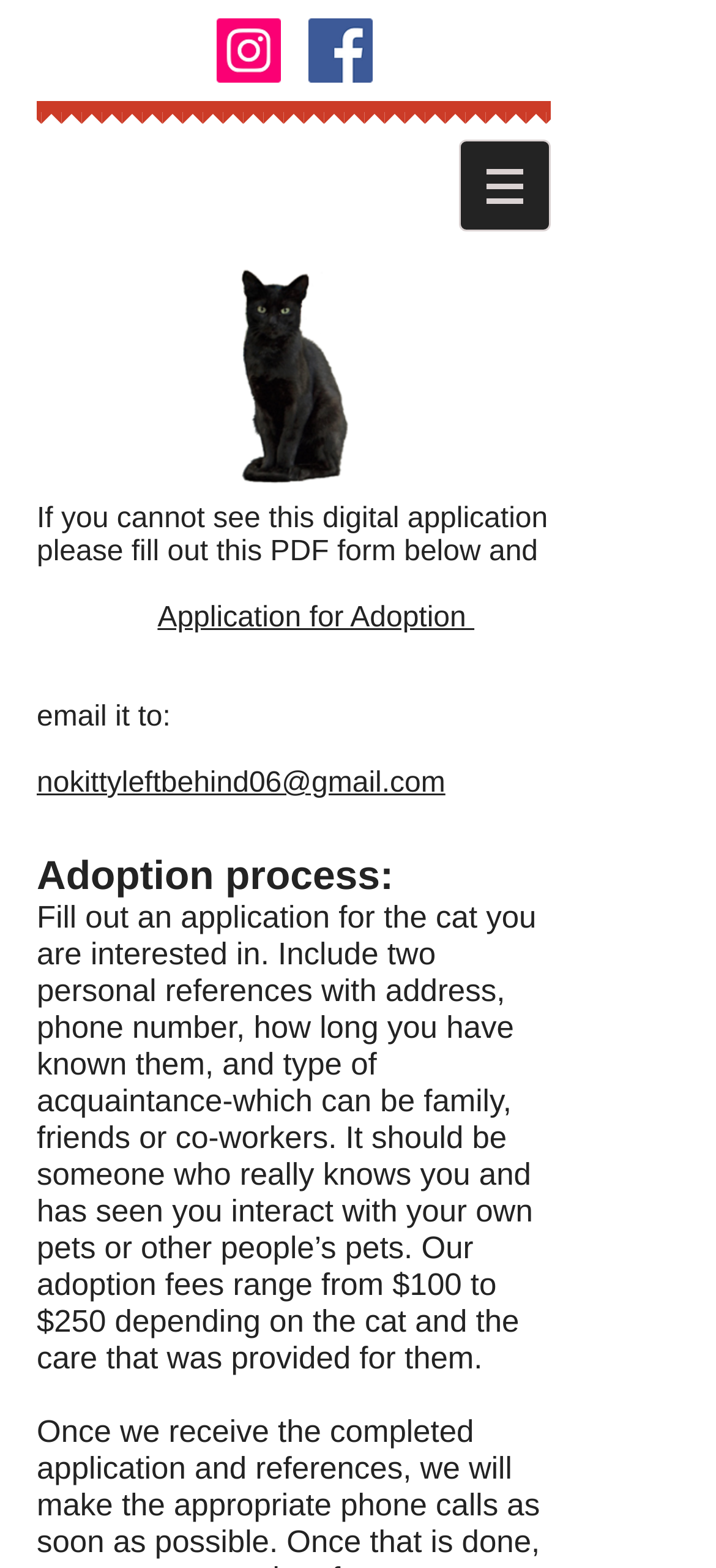Extract the bounding box coordinates for the UI element described as: "nokittyleftbehind06@gmail.com".

[0.051, 0.49, 0.622, 0.51]